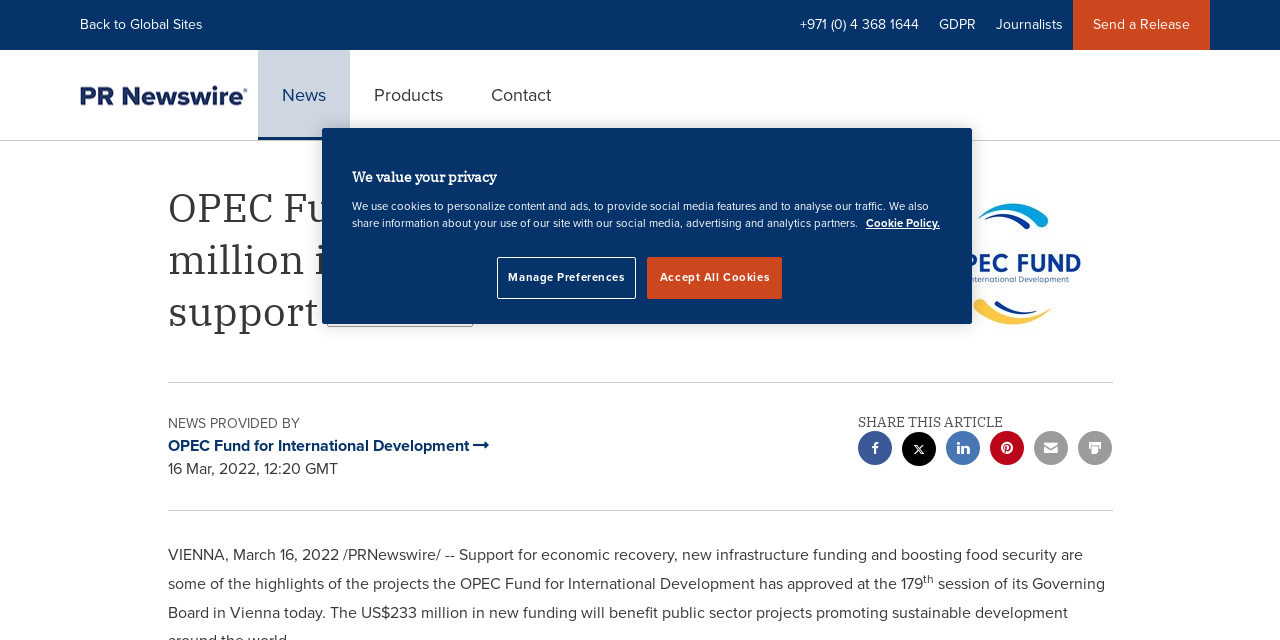What is the name of the organization that approved US$233 million in global development support?
Look at the image and answer with only one word or phrase.

OPEC Fund